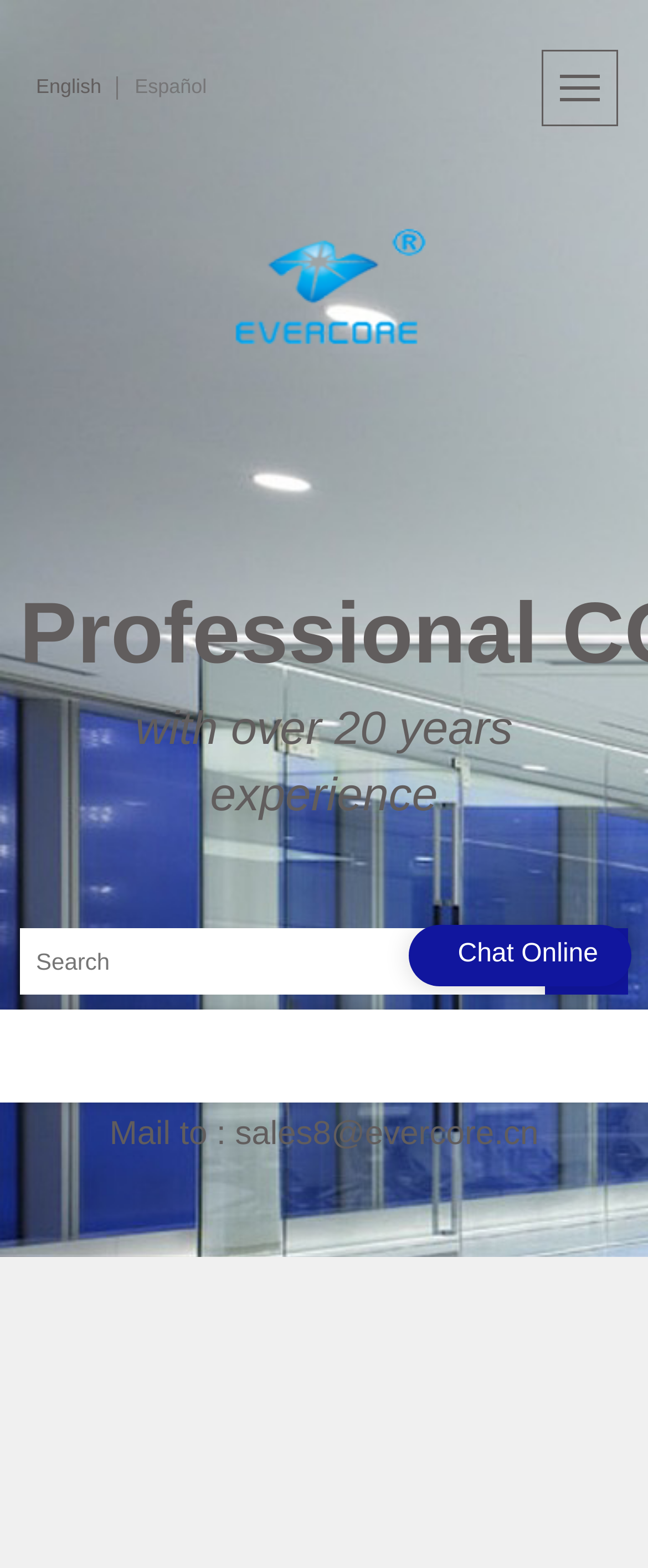Using the provided description: "Insid Business", find the bounding box coordinates of the corresponding UI element. The output should be four float numbers between 0 and 1, in the format [left, top, right, bottom].

None